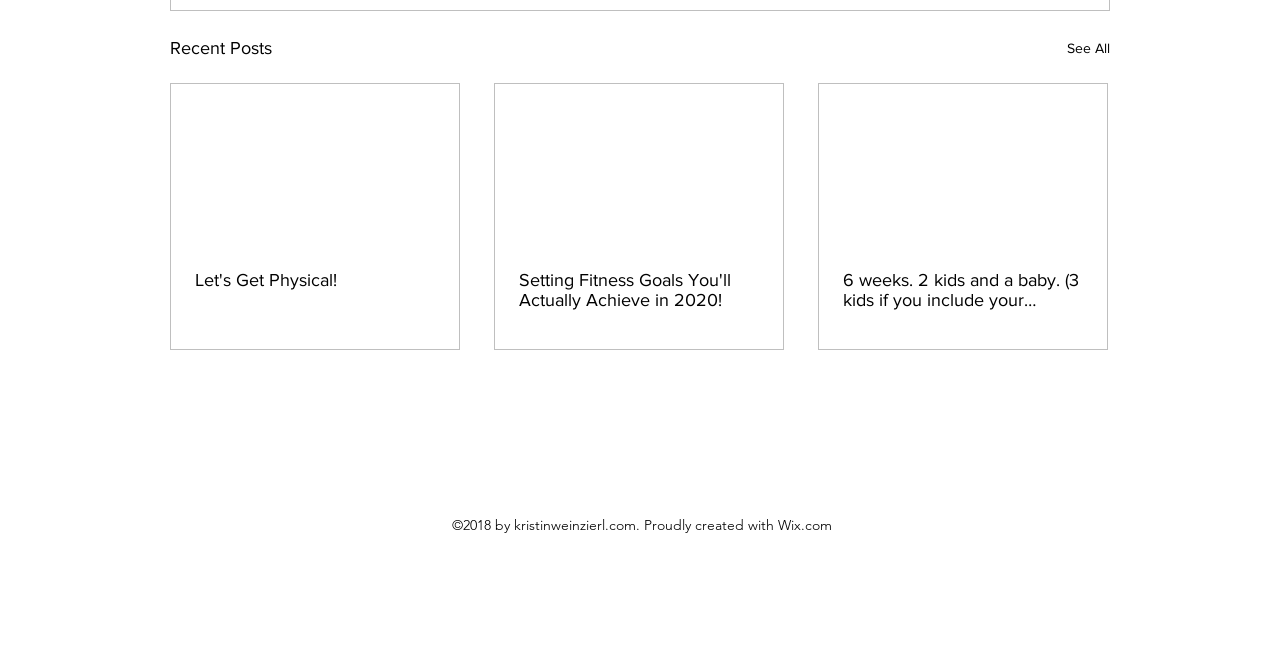Provide the bounding box coordinates of the area you need to click to execute the following instruction: "See all recent posts".

[0.834, 0.053, 0.867, 0.098]